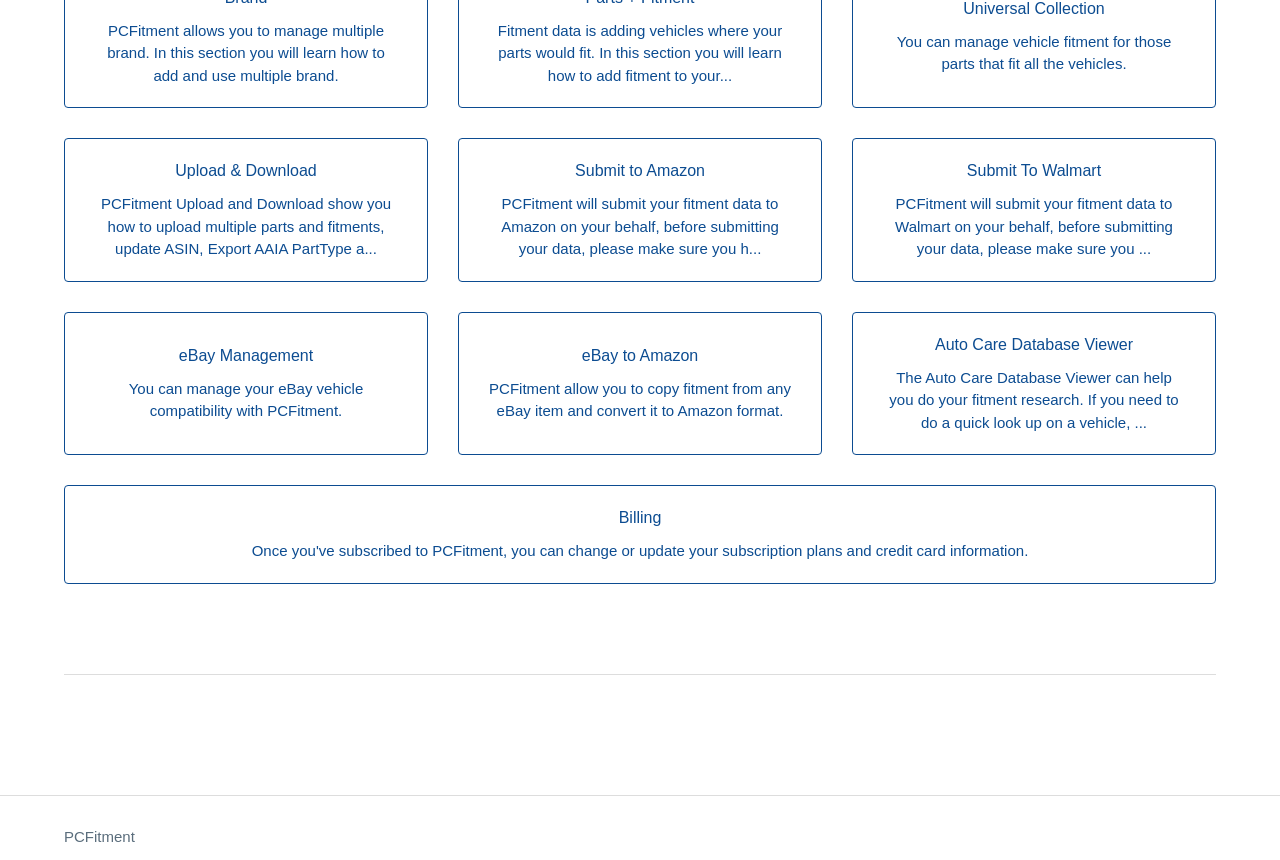Identify the bounding box coordinates of the HTML element based on this description: "Aging I.Q. News".

None